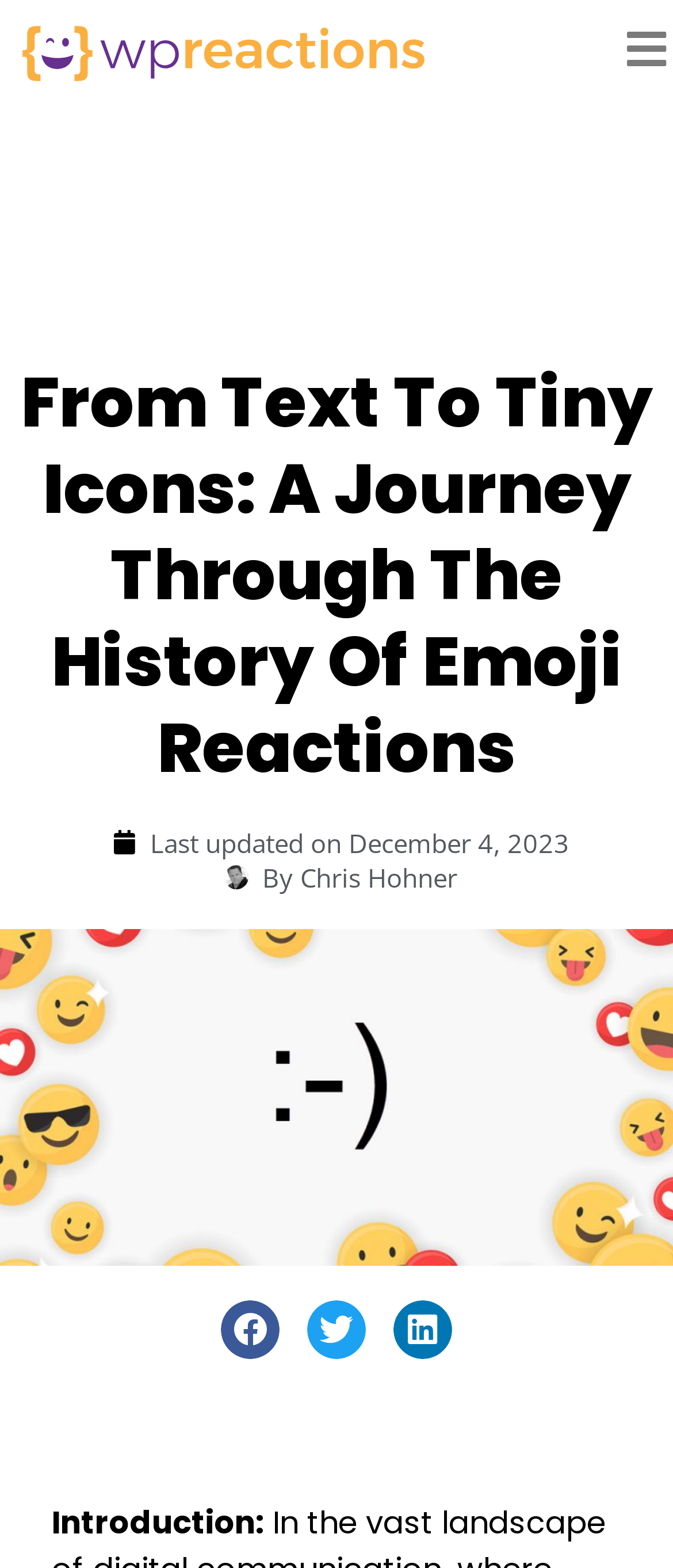Answer the question below in one word or phrase:
When was the article last updated?

December 4, 2023